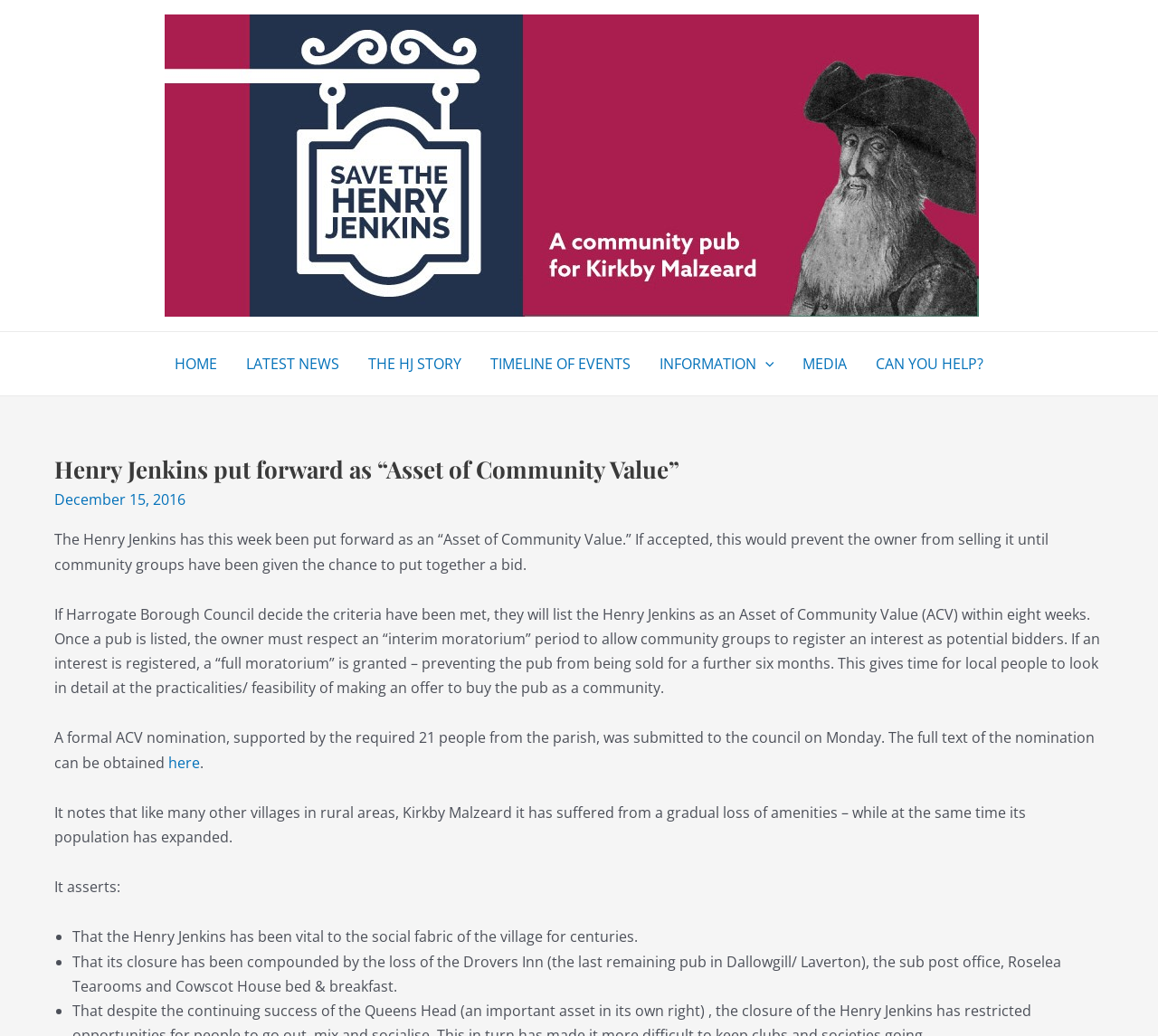What is the name of the village mentioned in the article?
Provide a one-word or short-phrase answer based on the image.

Kirkby Malzeard